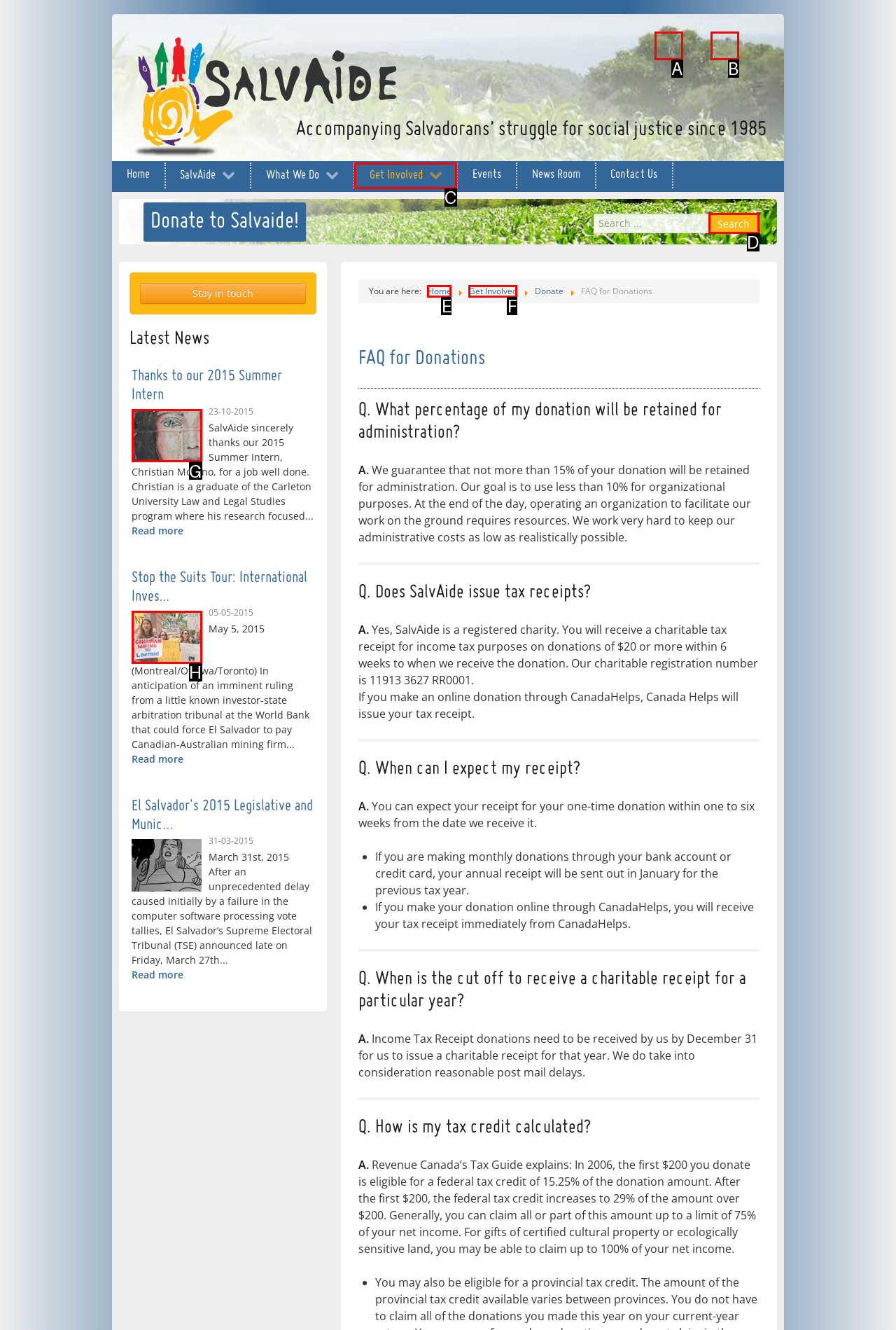Determine which HTML element fits the description: Get Involved. Answer with the letter corresponding to the correct choice.

F